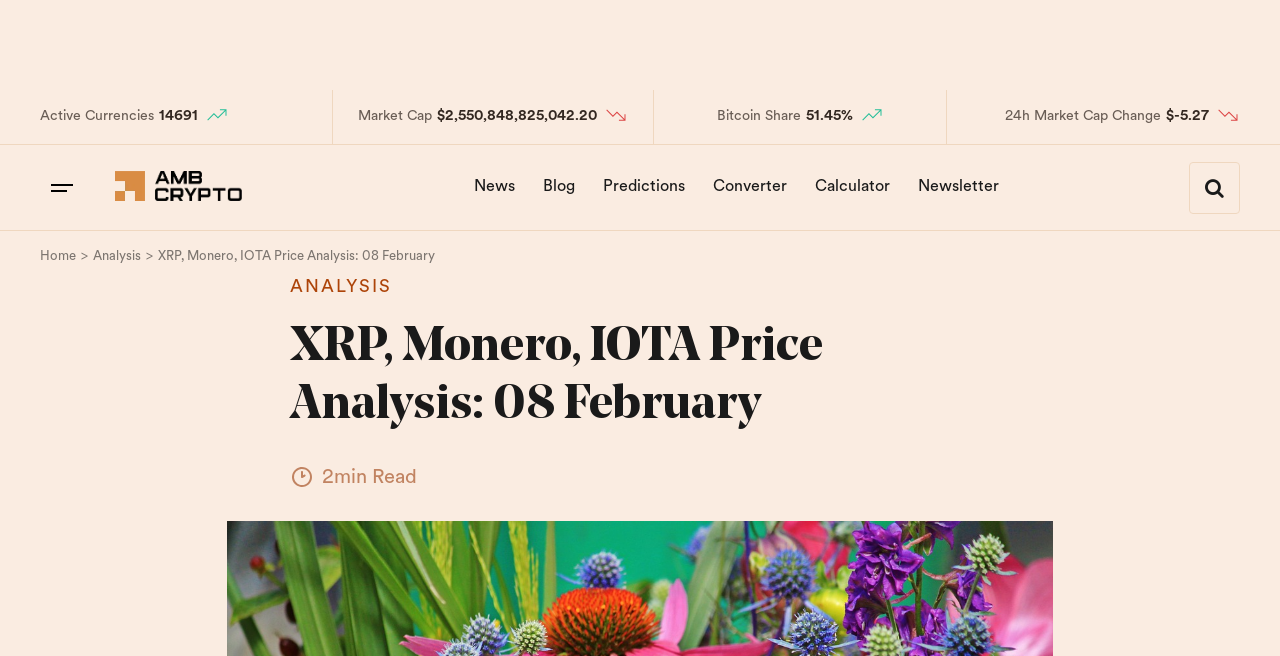Please study the image and answer the question comprehensively:
What is the market capitalization?

The market capitalization can be found in the section with the label 'Market Cap' which is located at the top of the webpage. The corresponding value is displayed next to the label.